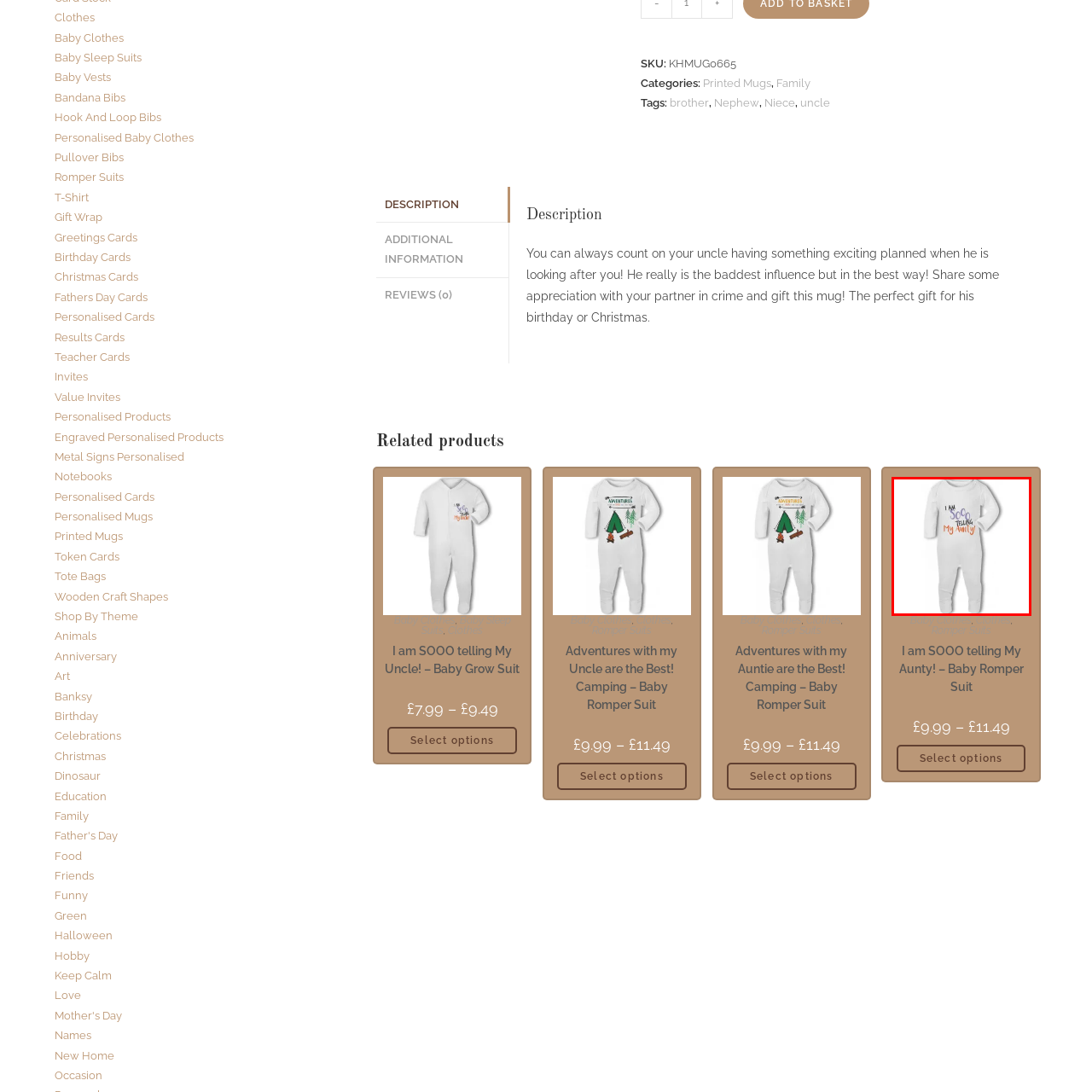Give a detailed account of the visual elements present in the image highlighted by the red border.

The image features a charming baby grow suit designed for little ones, prominently displaying the playful phrase "I am SOOO telling My Aunty!" in vibrant colors. The text combines bold, colorful lettering that makes a fun statement, perfect for playful occasions or as a thoughtful gift. The suit is primarily white, providing a clean background that highlights the colorful design. This outfit is ideal for infants and toddlers, making it a delightful choice for parents looking to celebrate family love and humor. Whether it’s for a special event or everyday wear, it’s sure to bring smiles and joy.